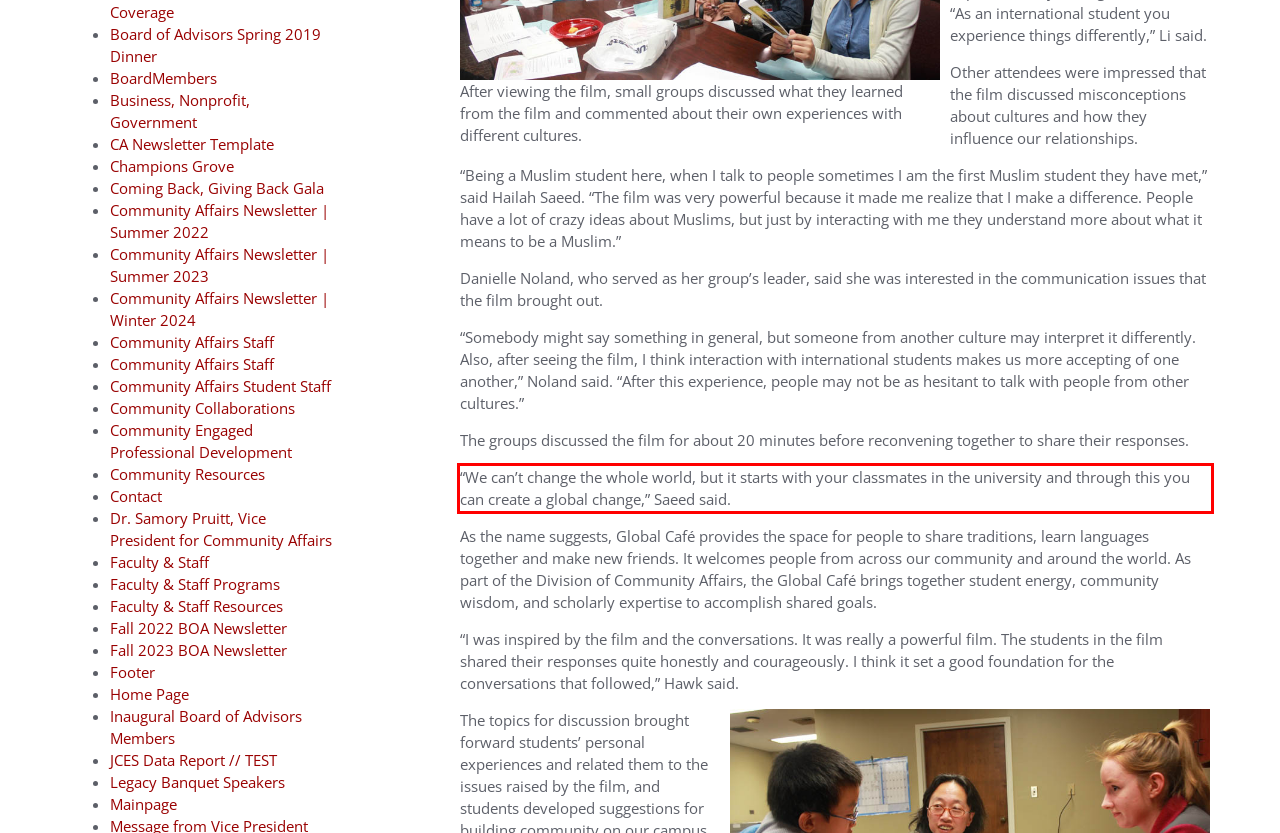With the provided screenshot of a webpage, locate the red bounding box and perform OCR to extract the text content inside it.

“We can’t change the whole world, but it starts with your classmates in the university and through this you can create a global change,” Saeed said.